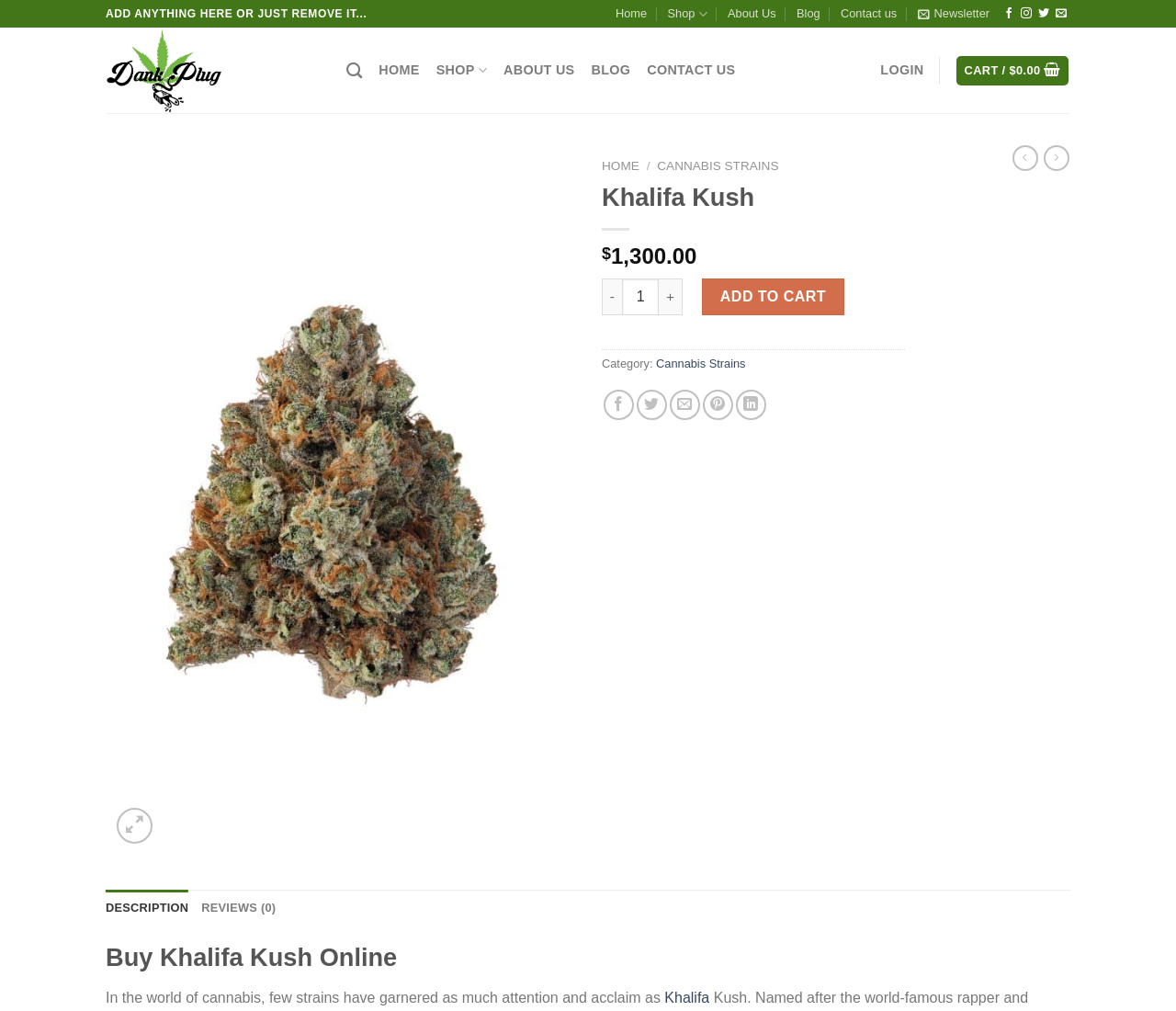Identify the bounding box coordinates of the specific part of the webpage to click to complete this instruction: "Click on the 'ADD TO CART' button".

[0.597, 0.275, 0.718, 0.312]